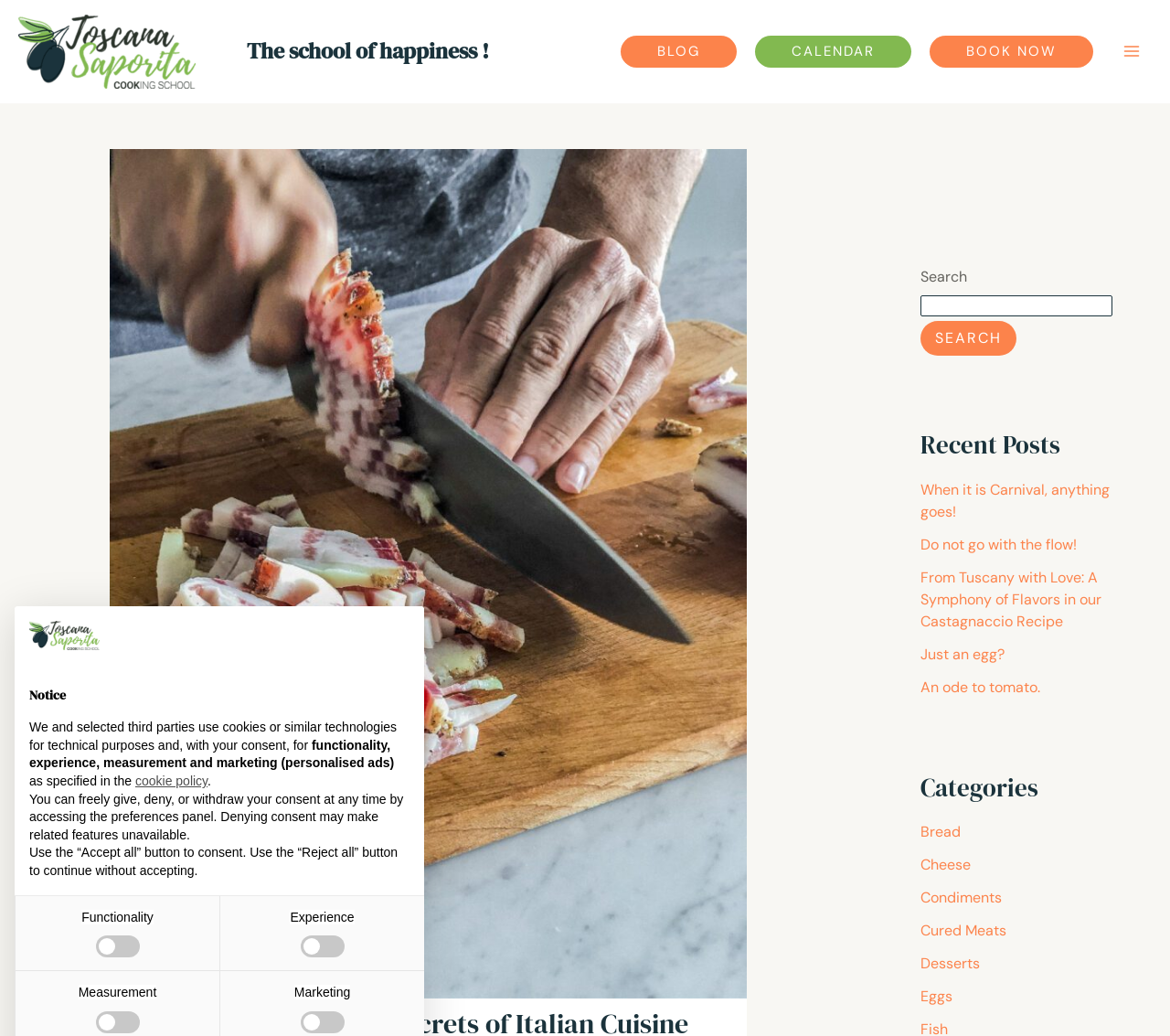How many links are there in the 'Recent Posts' section?
Based on the image, respond with a single word or phrase.

5